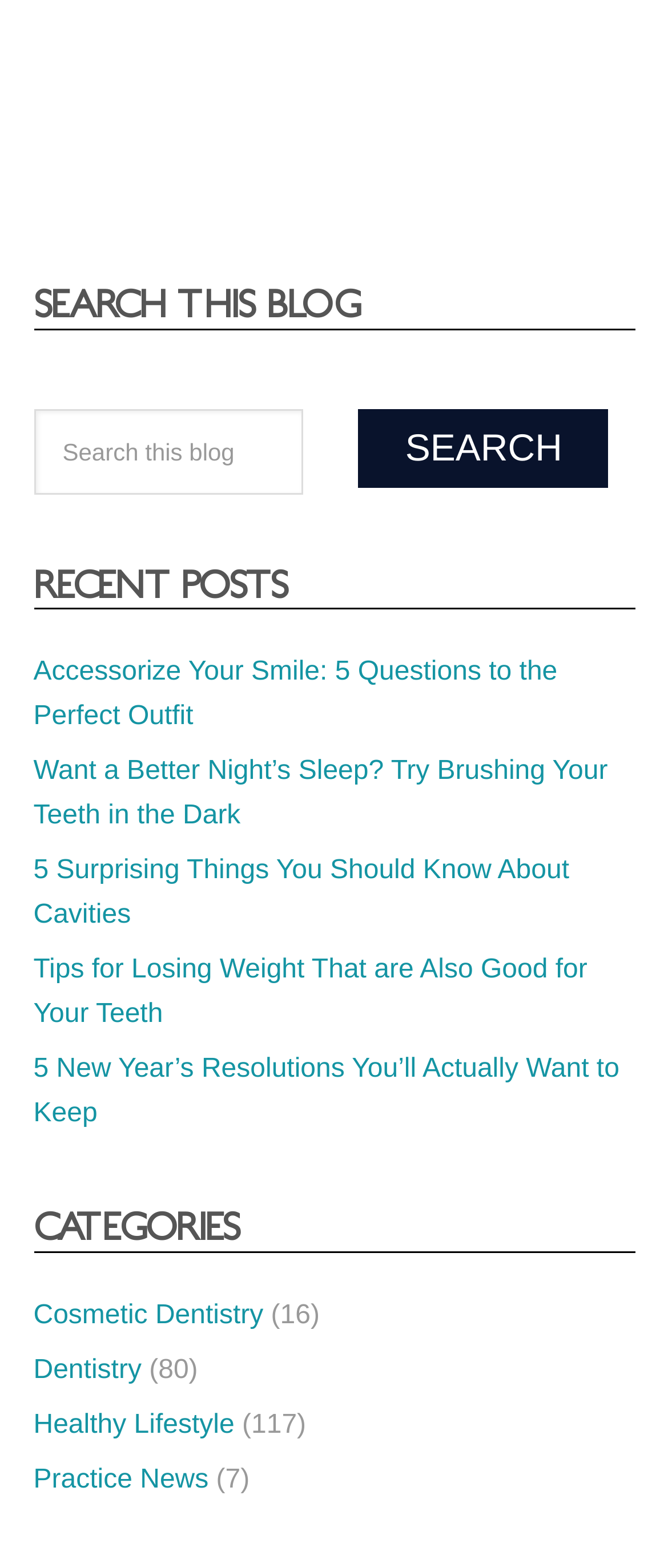Please identify the bounding box coordinates of the element's region that should be clicked to execute the following instruction: "browse cosmetic dentistry category". The bounding box coordinates must be four float numbers between 0 and 1, i.e., [left, top, right, bottom].

[0.05, 0.829, 0.394, 0.848]